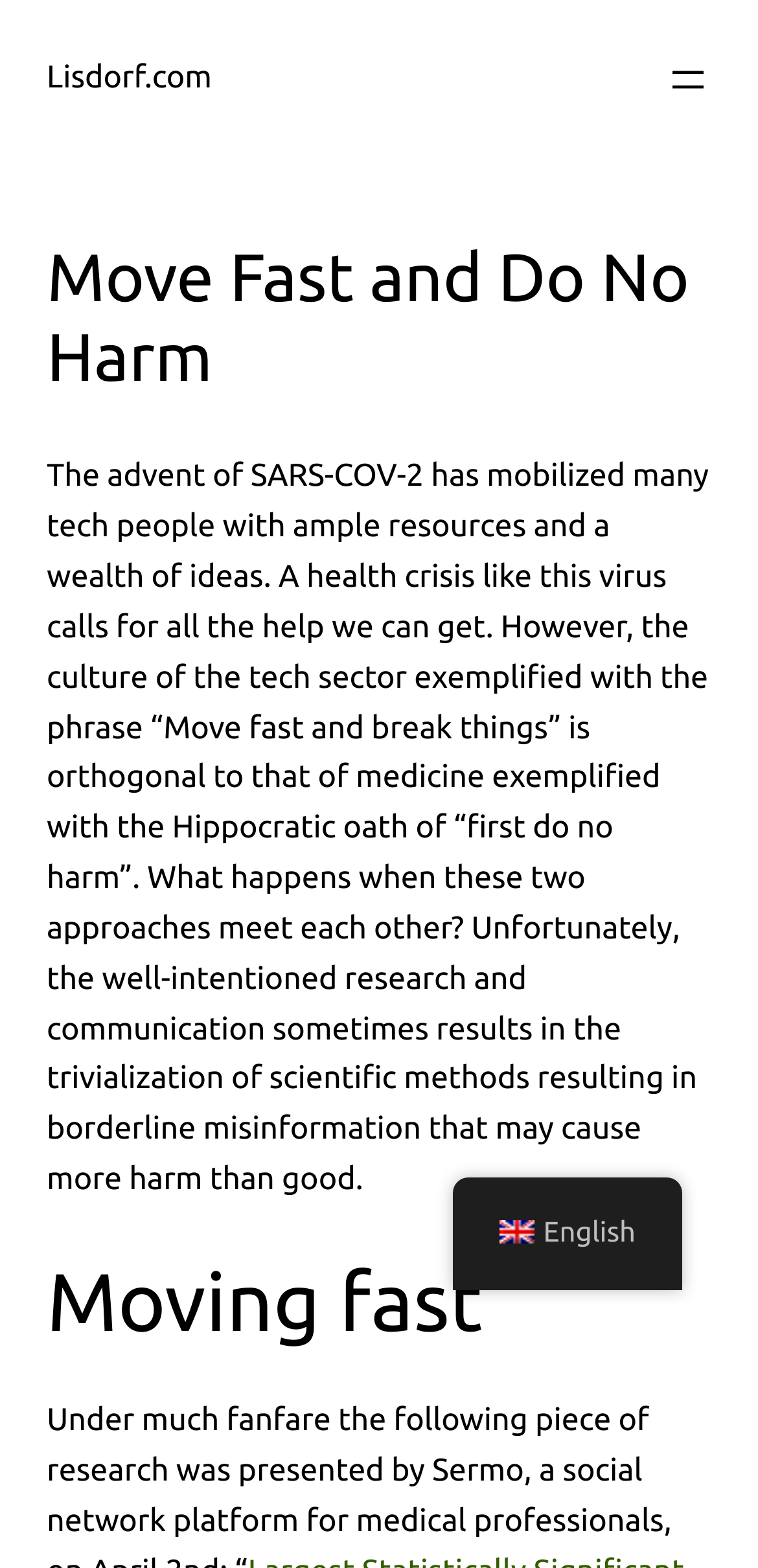Provide a single word or phrase answer to the question: 
What is the phrase exemplified in the tech sector?

Move fast and break things